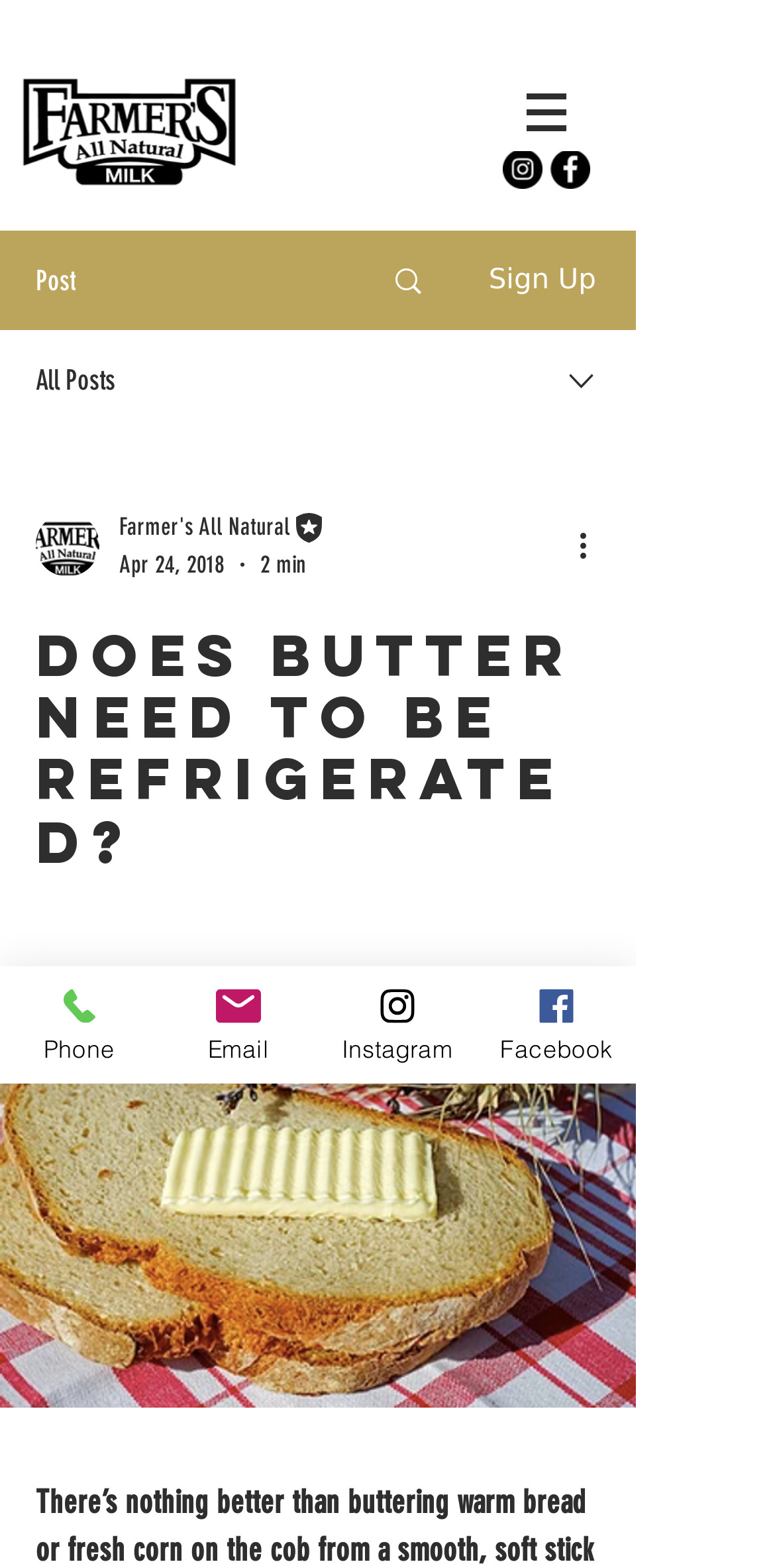Respond concisely with one word or phrase to the following query:
What are the available actions for the post?

More actions